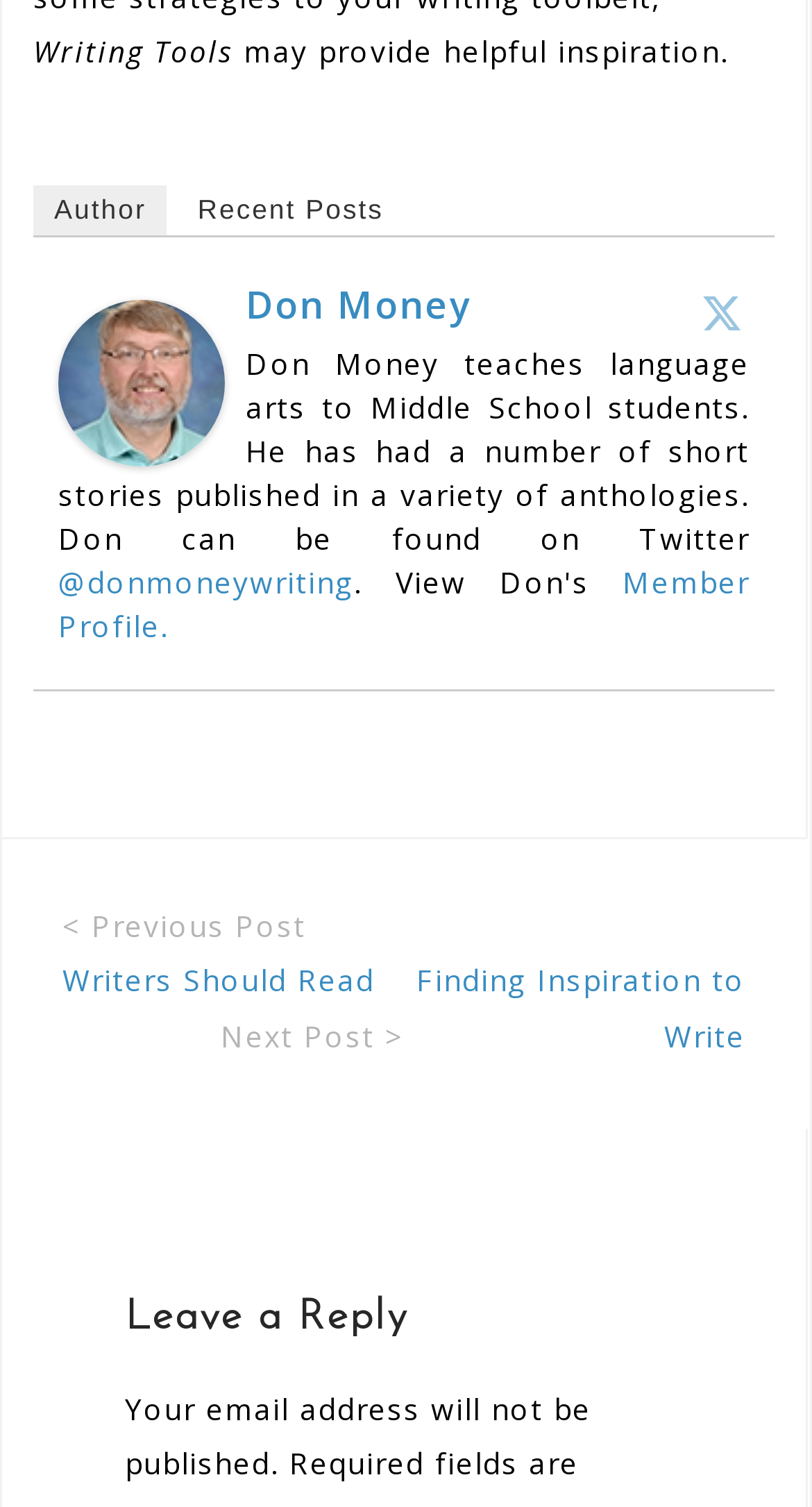Locate the UI element described by Writers Should Read and provide its bounding box coordinates. Use the format (top-left x, top-left y, bottom-right x, bottom-right y) with all values as floating point numbers between 0 and 1.

[0.077, 0.638, 0.462, 0.664]